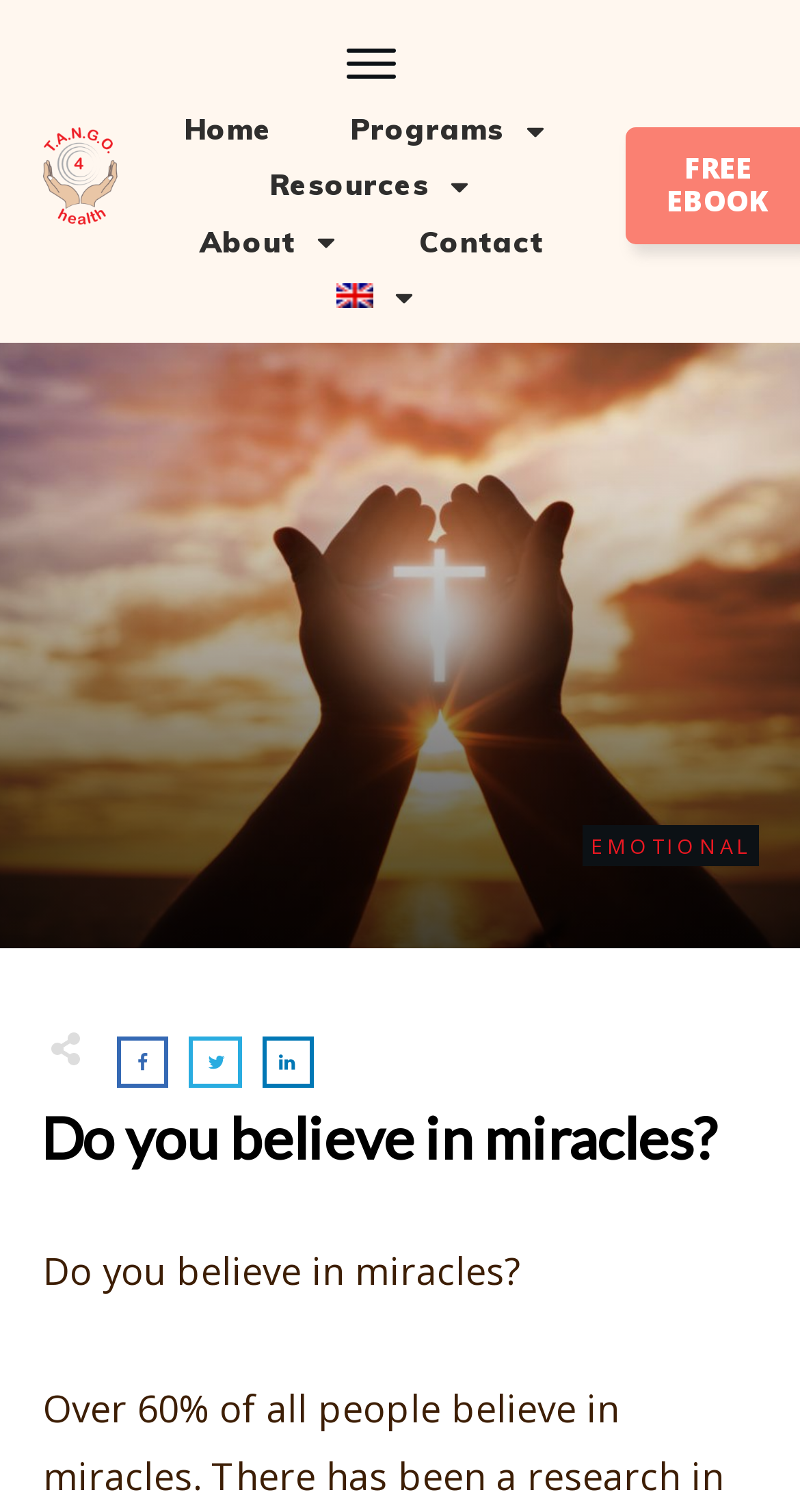Give a one-word or one-phrase response to the question:
How many images are there in the webpage?

11